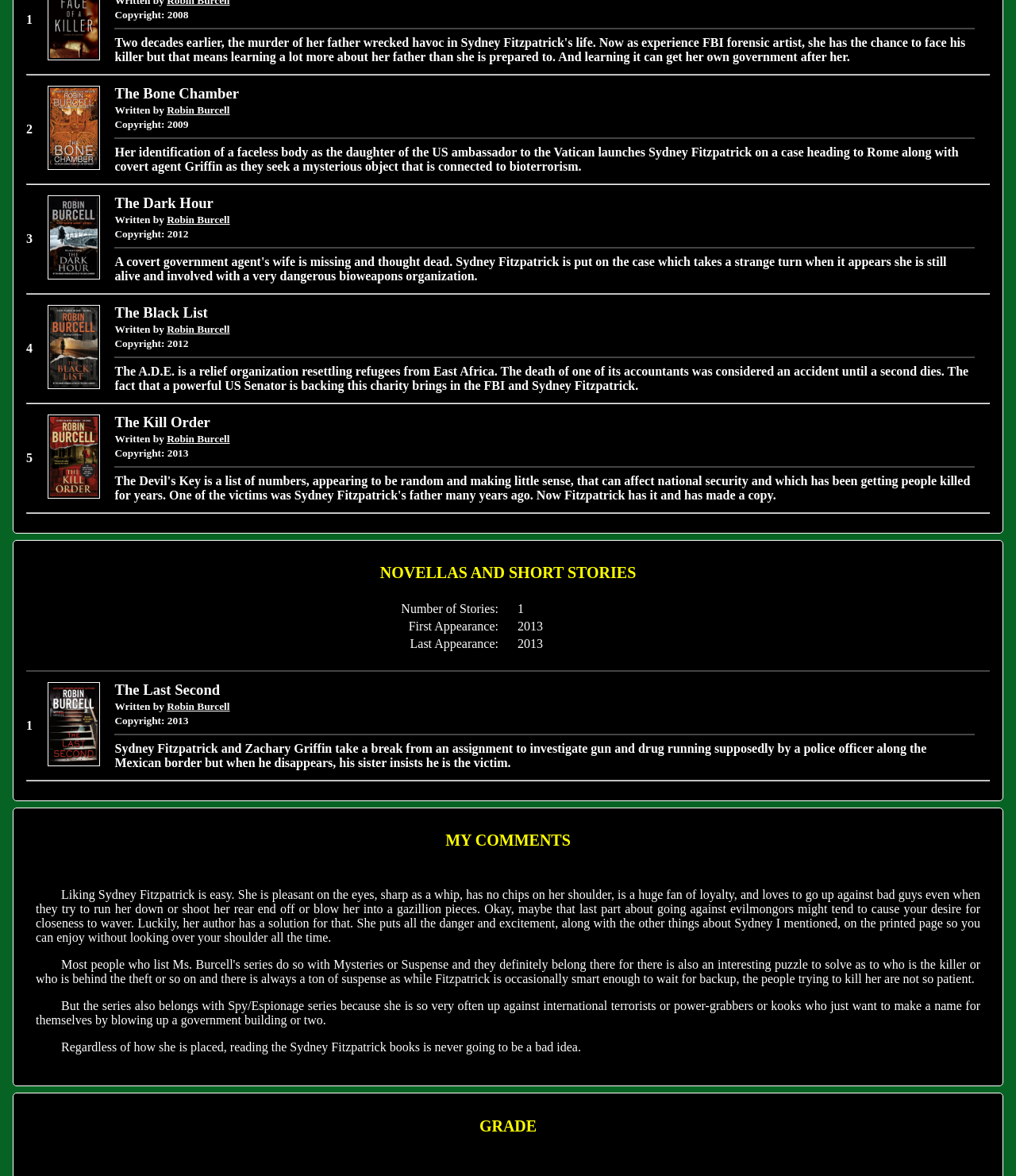Examine the image and give a thorough answer to the following question:
What is the title of the short story?

I looked at the row of the table that lists the short stories and found the title 'The Last Second'.